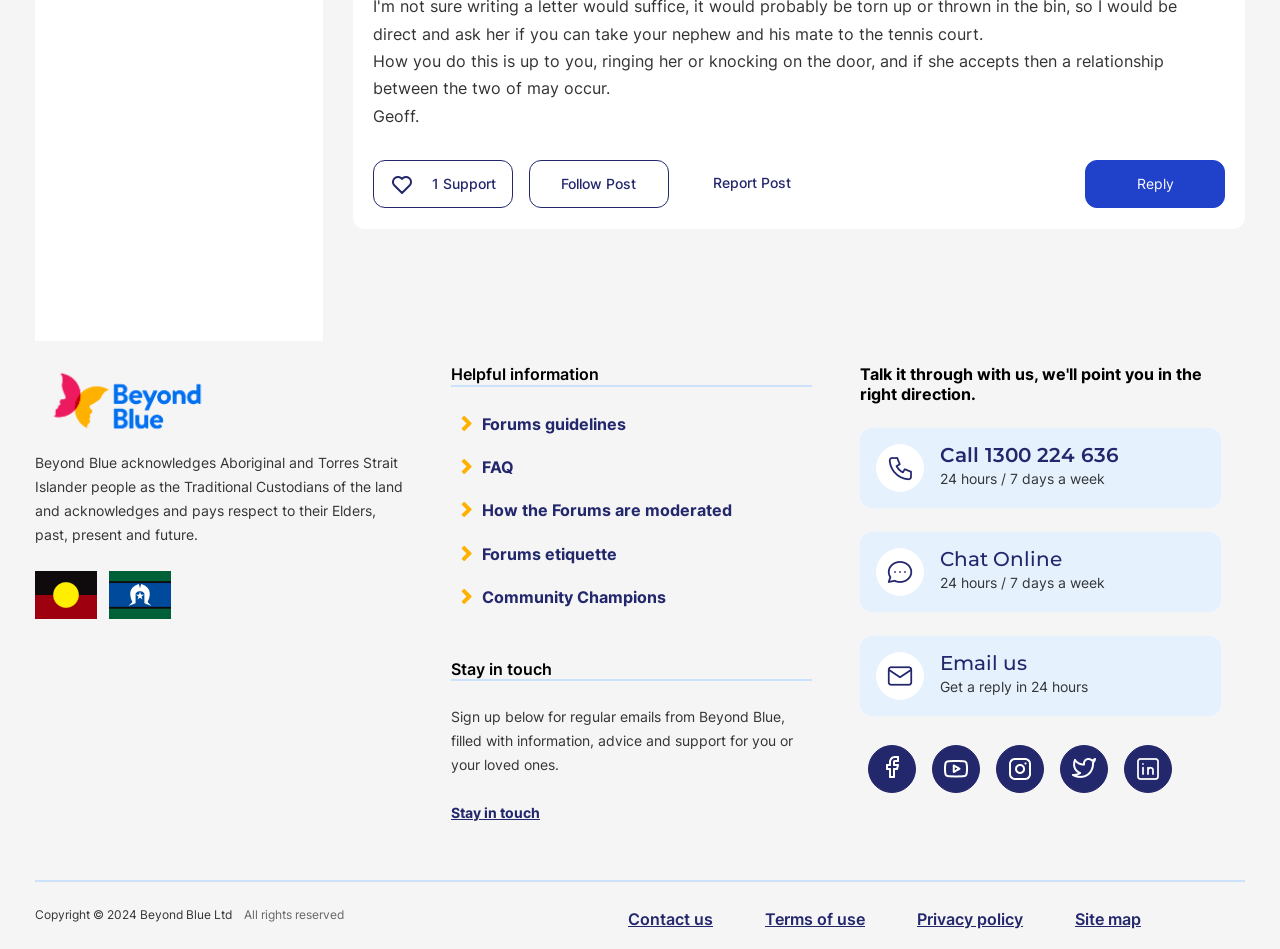Determine the bounding box coordinates for the area that should be clicked to carry out the following instruction: "Click here to give support to this post.".

[0.296, 0.17, 0.331, 0.218]